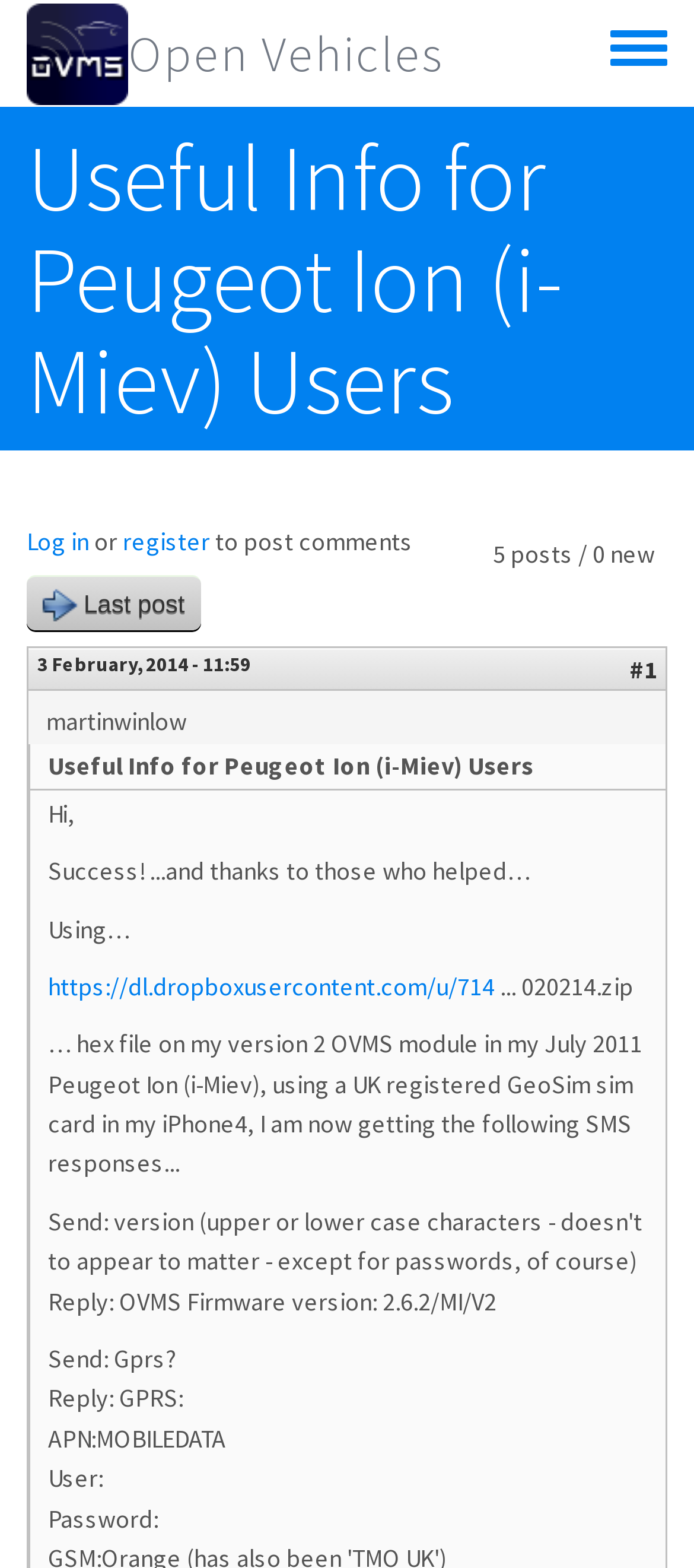What is the username of the user who made the last post?
From the image, provide a succinct answer in one word or a short phrase.

martinwinlow